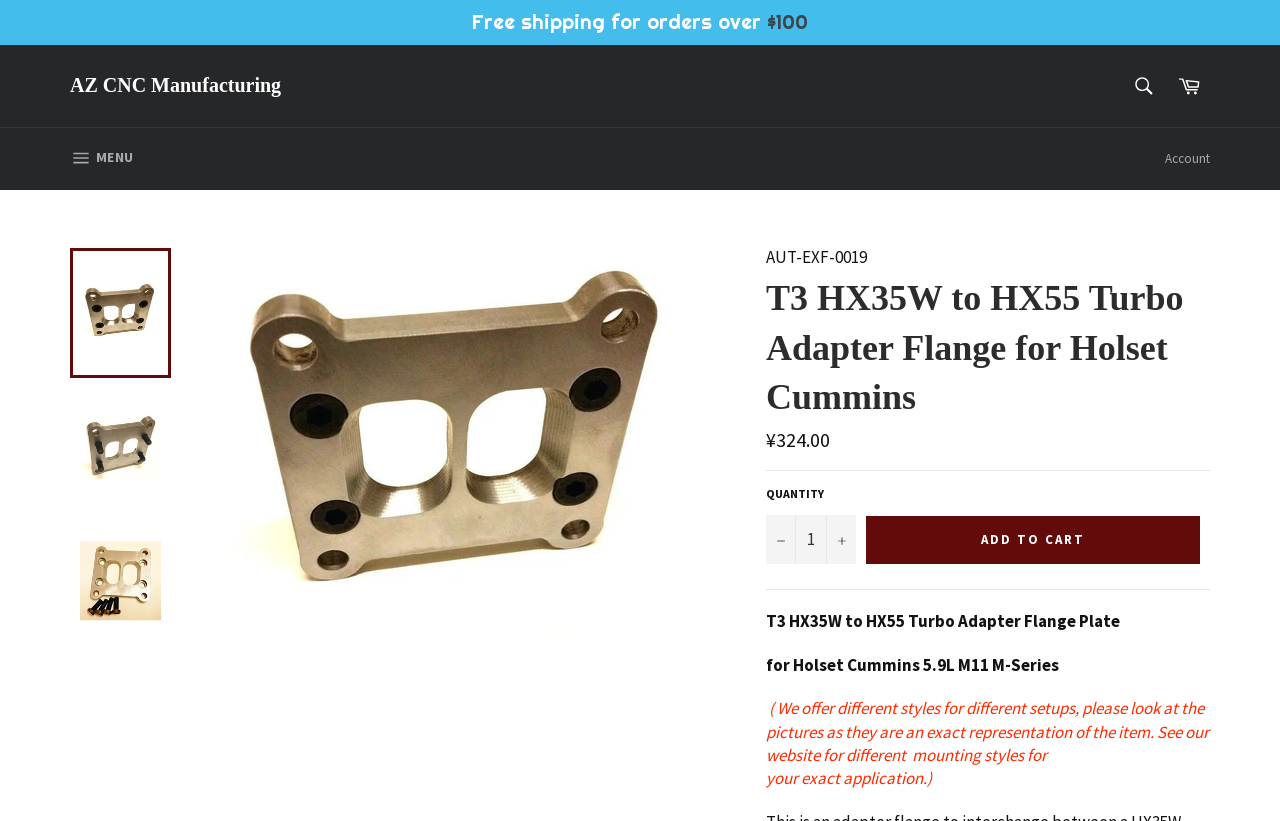Highlight the bounding box coordinates of the region I should click on to meet the following instruction: "Search for products".

[0.877, 0.079, 0.91, 0.13]